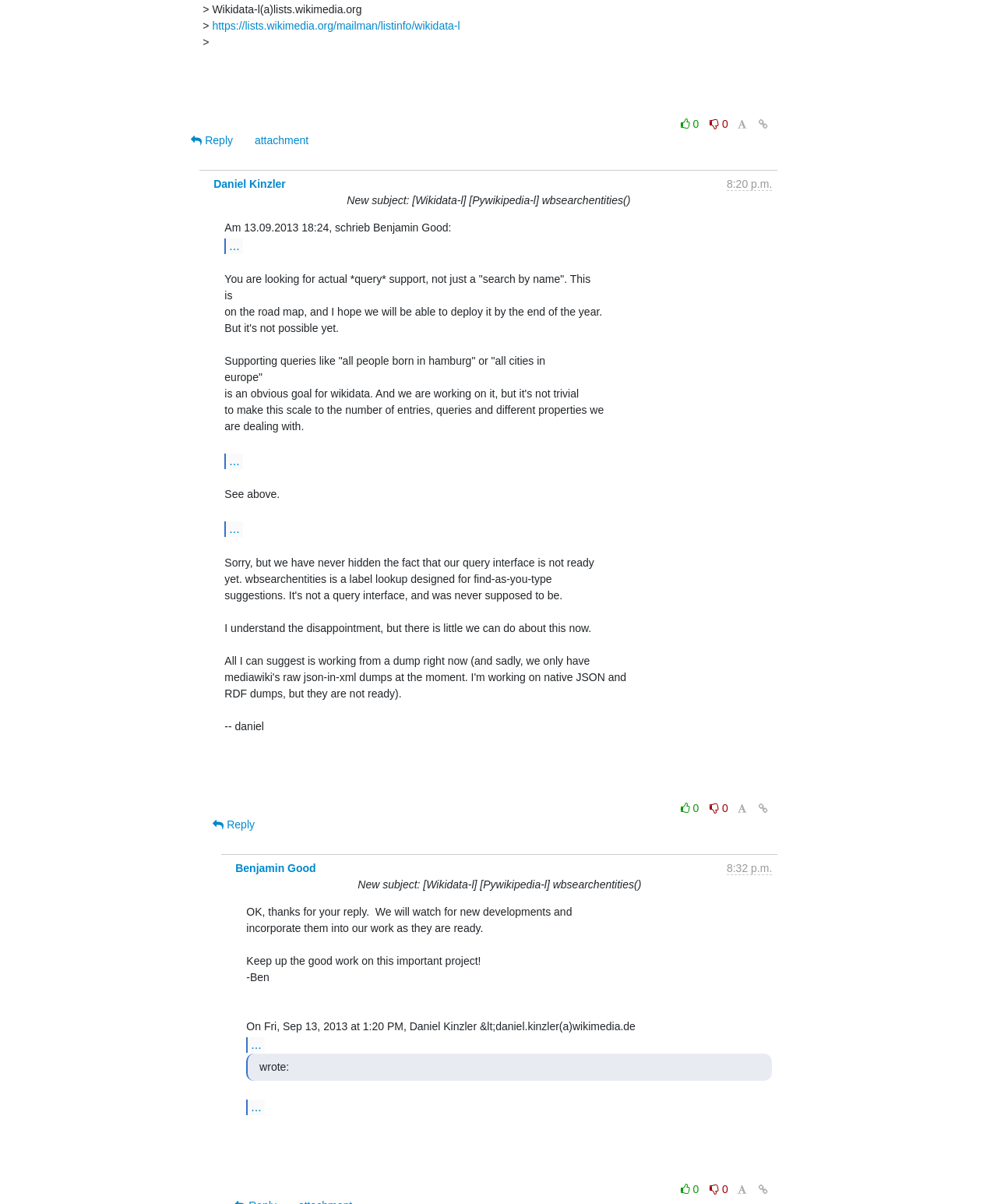Please provide the bounding box coordinates for the element that needs to be clicked to perform the following instruction: "View attachment". The coordinates should be given as four float numbers between 0 and 1, i.e., [left, top, right, bottom].

[0.255, 0.106, 0.31, 0.122]